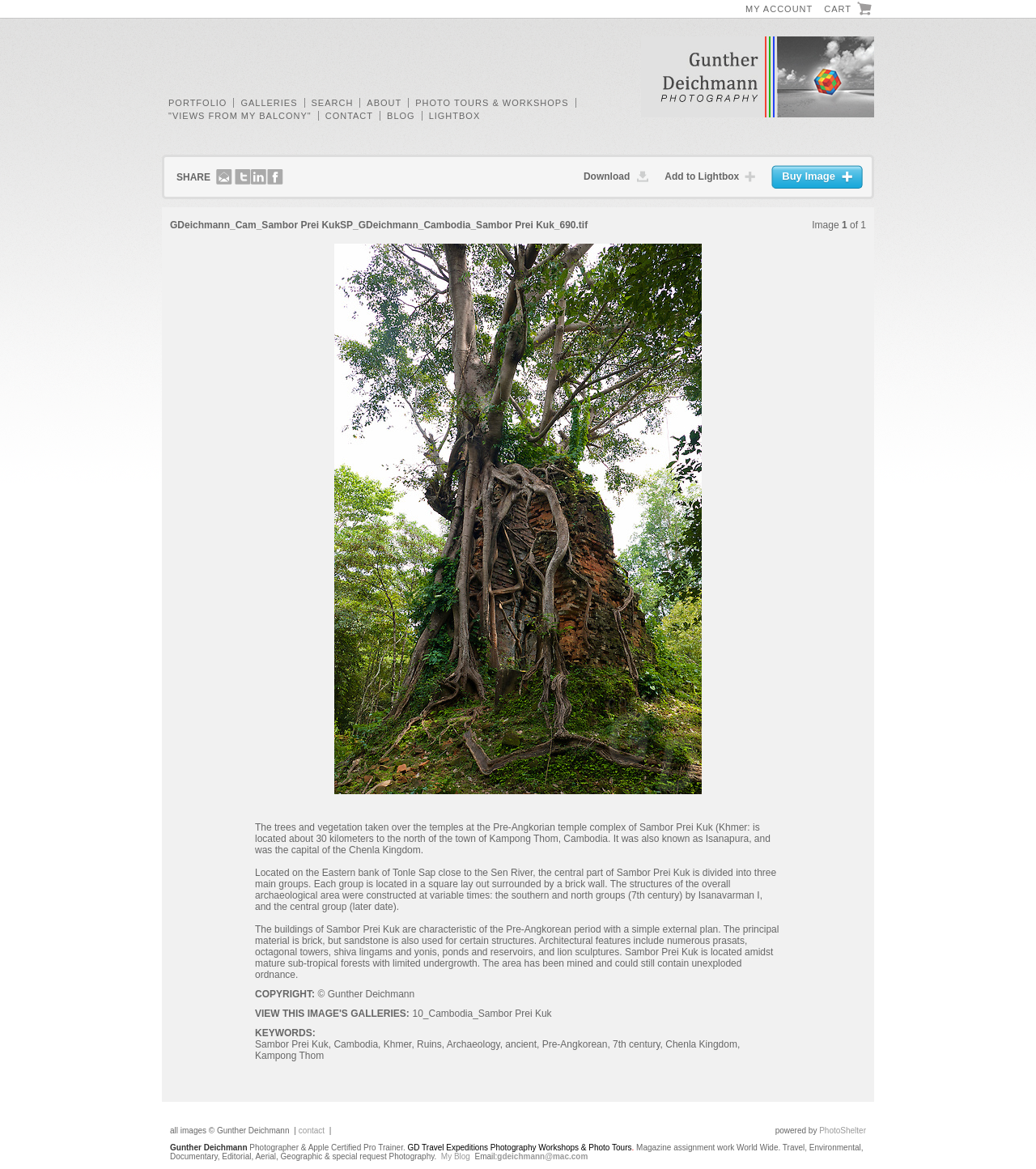Reply to the question with a single word or phrase:
What is the photographer's name?

Gunther Deichmann